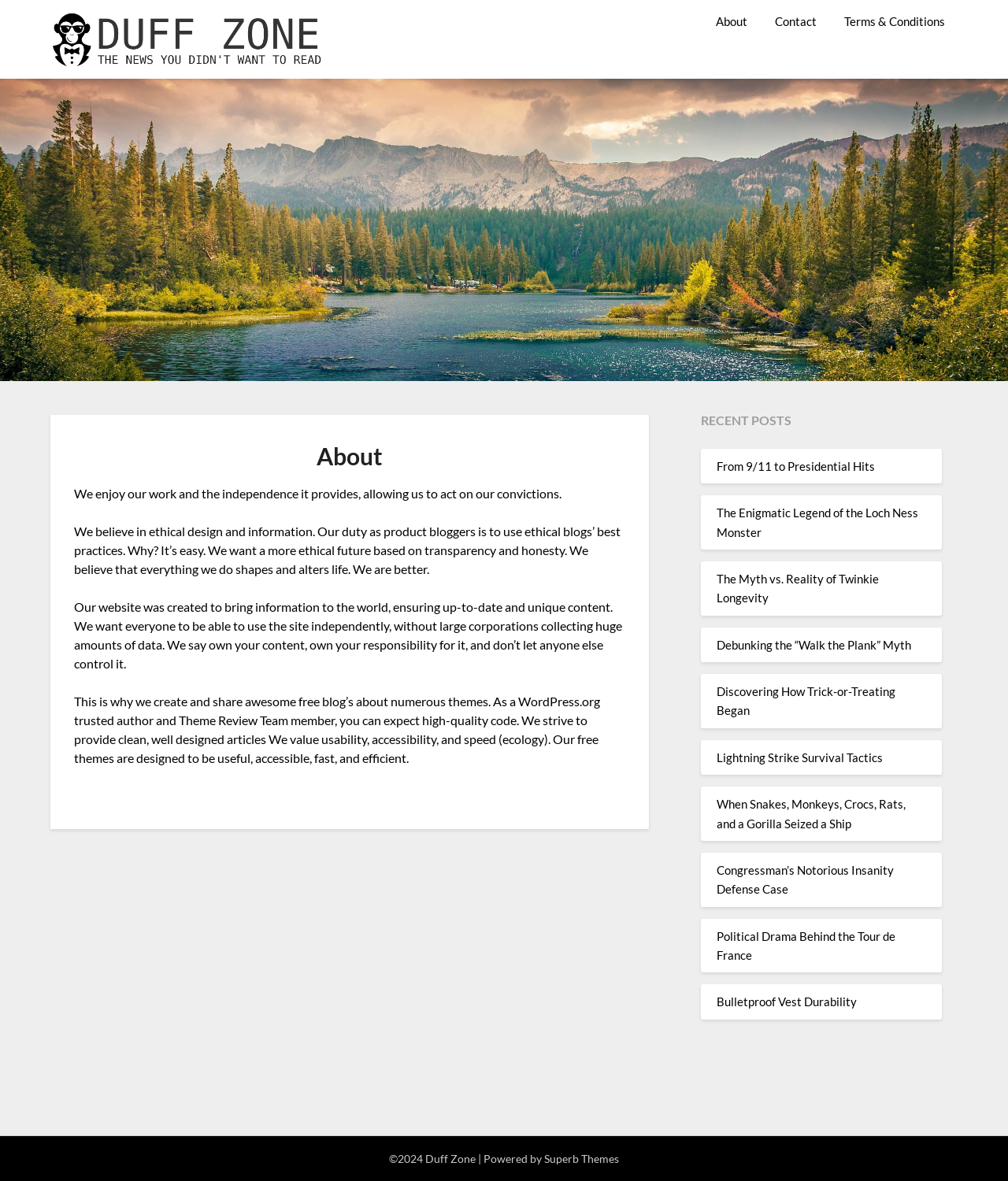Using floating point numbers between 0 and 1, provide the bounding box coordinates in the format (top-left x, top-left y, bottom-right x, bottom-right y). Locate the UI element described here: Duff Zone

[0.32, 0.005, 0.399, 0.029]